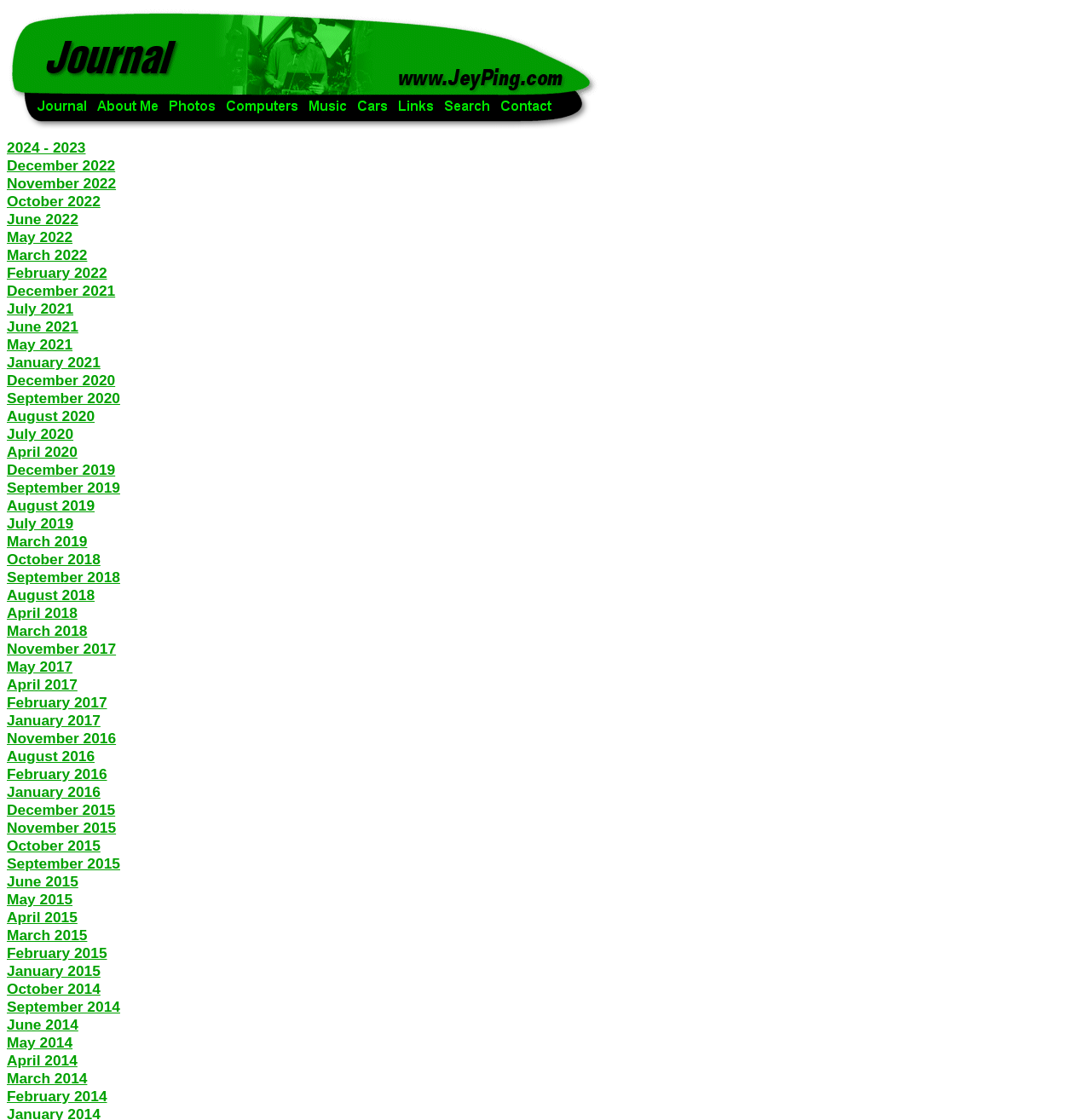Find the bounding box of the element with the following description: "Returns & Refund Policy". The coordinates must be four float numbers between 0 and 1, formatted as [left, top, right, bottom].

None